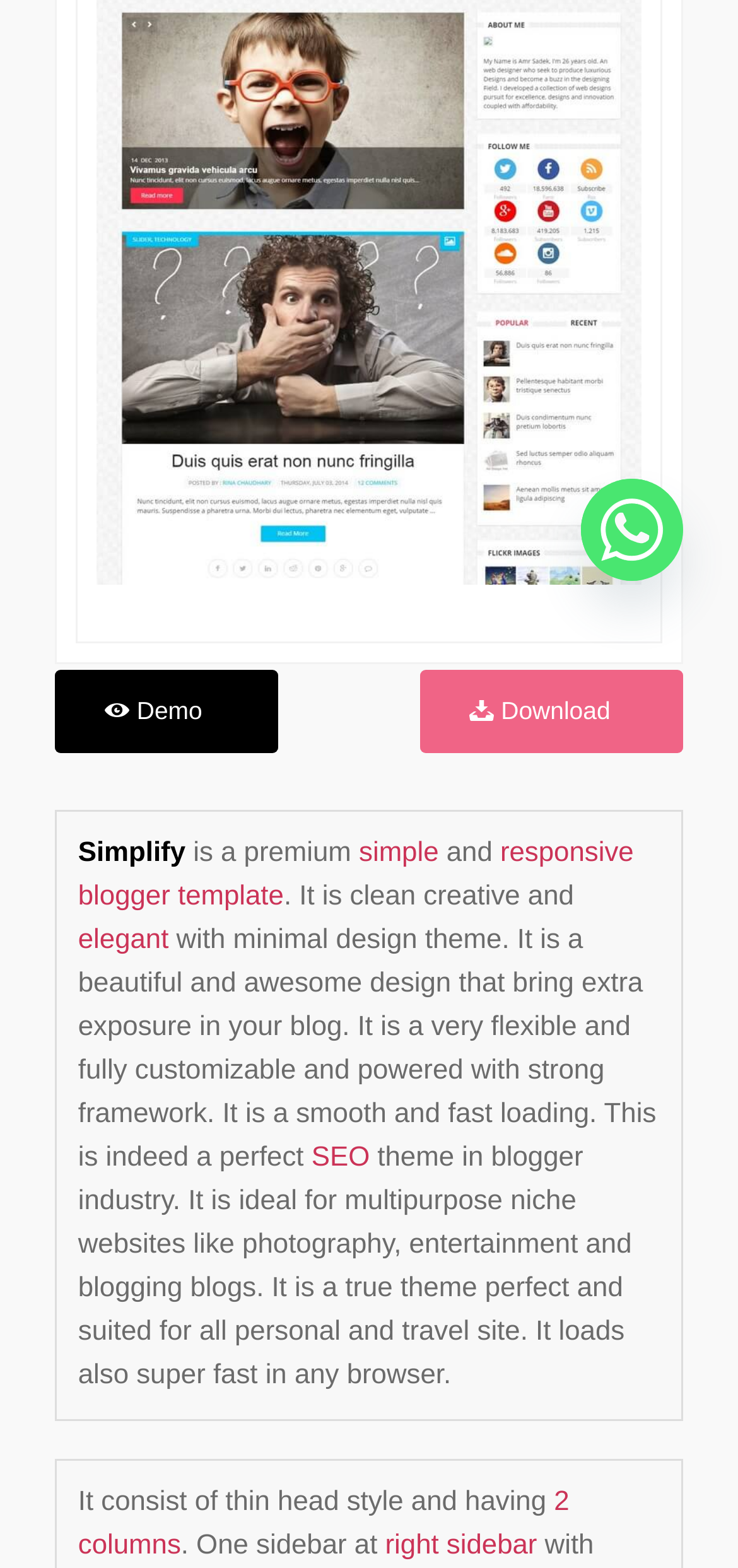Provide the bounding box coordinates for the specified HTML element described in this description: "0 items 0.00৳". The coordinates should be four float numbers ranging from 0 to 1, in the format [left, top, right, bottom].

None